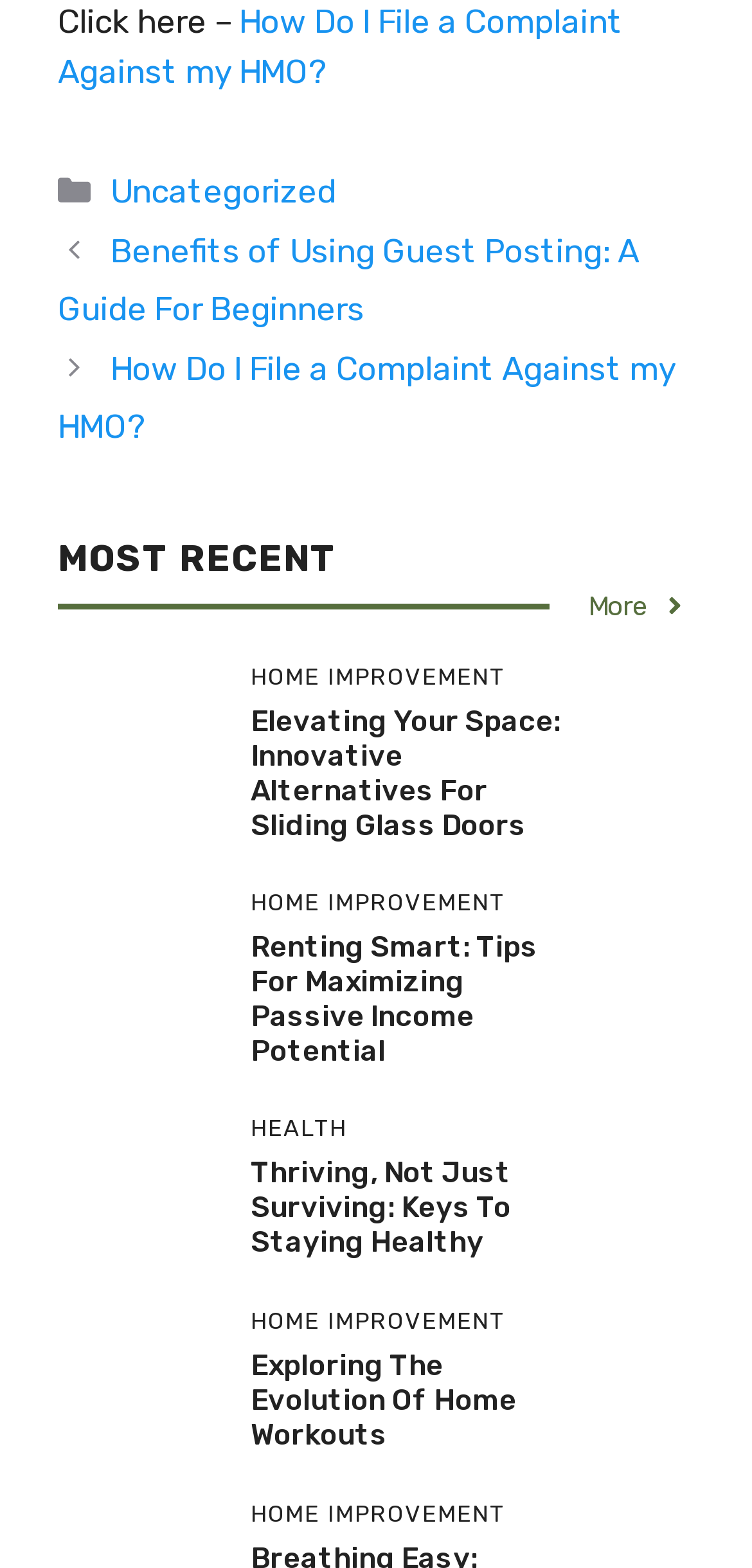Please identify the bounding box coordinates of the clickable element to fulfill the following instruction: "Click on 'How Do I File a Complaint Against my HMO?'". The coordinates should be four float numbers between 0 and 1, i.e., [left, top, right, bottom].

[0.077, 0.001, 0.828, 0.057]